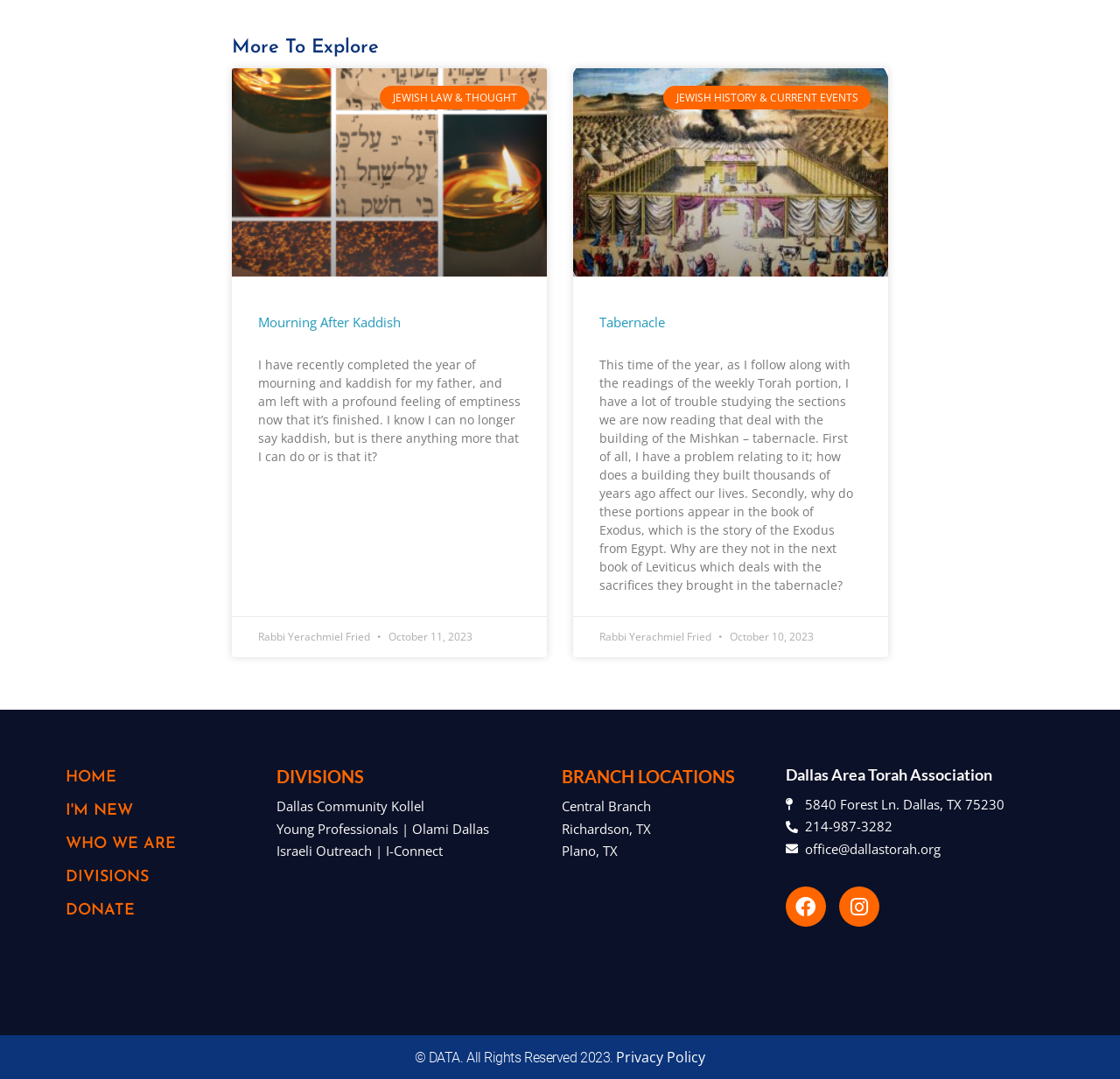Determine the coordinates of the bounding box for the clickable area needed to execute this instruction: "Click on 'Mourning After Kaddish'".

[0.23, 0.29, 0.358, 0.307]